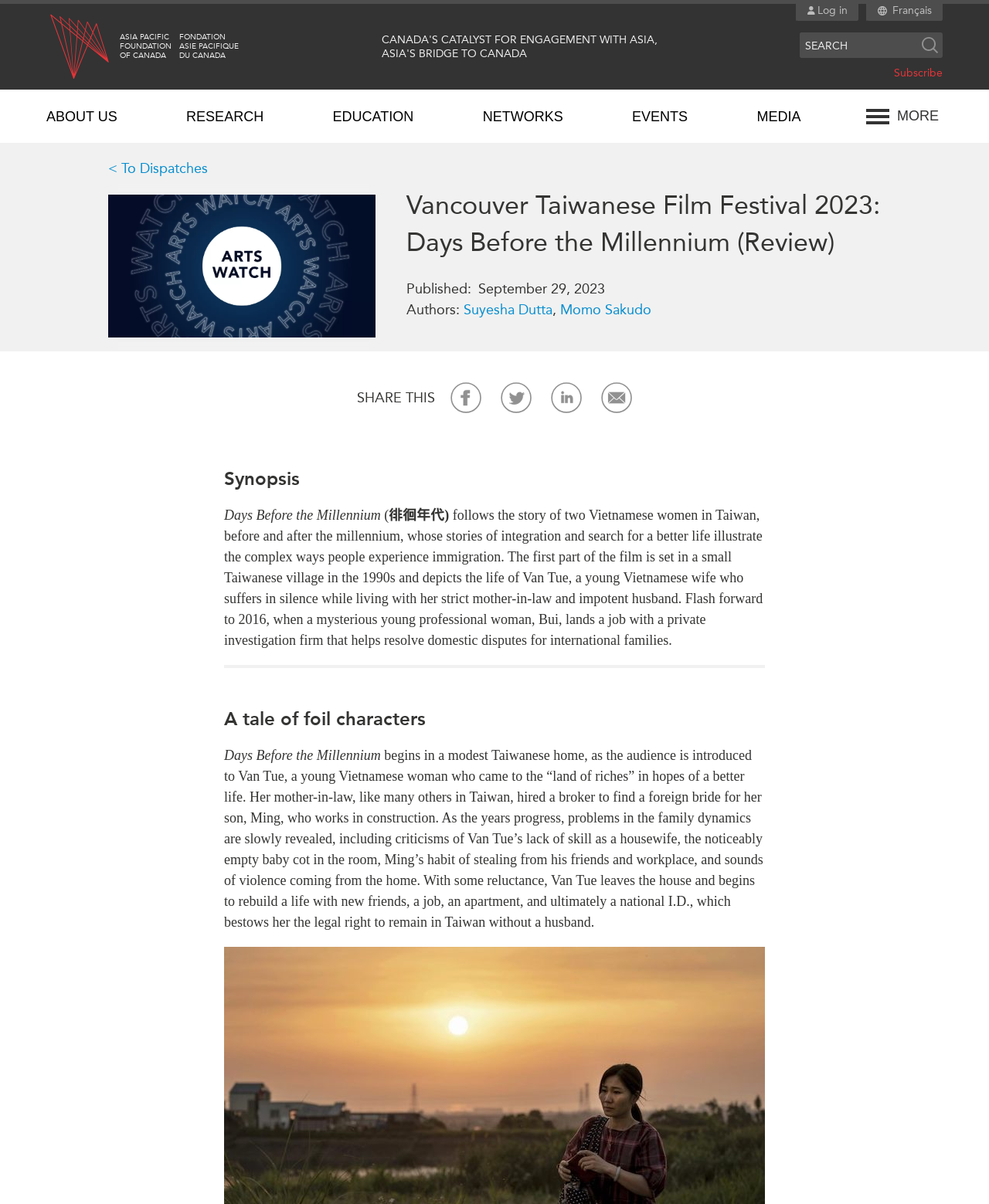Describe the webpage meticulously, covering all significant aspects.

The webpage is about the Vancouver Taiwanese Film Festival 2023, specifically featuring the film "Days Before the Millennium" (徘徊年代). The page has a prominent title "Vancouver Taiwanese Film Festival 2023: Days Before the Millennium (Review)" at the top.

At the top-left corner, there is an APF logo with the text "ASIA PACIFIC FOUNDATION OF CANADA FONDATION ASIE PACIFIQUE DU CANADA" written in multiple lines. Below the logo, there are several links, including "Skip to main content", "Log in", and "Français".

On the top-right corner, there is a search bar with a "Search" button and a "Subscribe" link. Below the search bar, there are several links, including "WHAT'S NEW", "CANADA-IN-ASIA CONFERENCES", "ABOUT US", and others, which seem to be categories or sections of the website.

The main content of the page is divided into several sections. On the left side, there are links to various categories, including "RESEARCH", "EDUCATION", "NETWORKS", "EVENTS", "MEDIA", "PUBLICATIONS", and "OUR WEBSITE NETWORK". Each category has multiple sub-links.

On the right side, there is a section with links to specific resources, including "Asia Watch", "Insights", "Dispatches", and others. Below this section, there are links to other websites, including "Asia Pacific Curriculum", "Investment Monitor", and "APEC-Canada Growing Business Partnership (MSMEs)".

At the bottom of the page, there are links to "CONTACT US", "SUBSCRIBE", "SUPPORT US", and "ABOUT US".